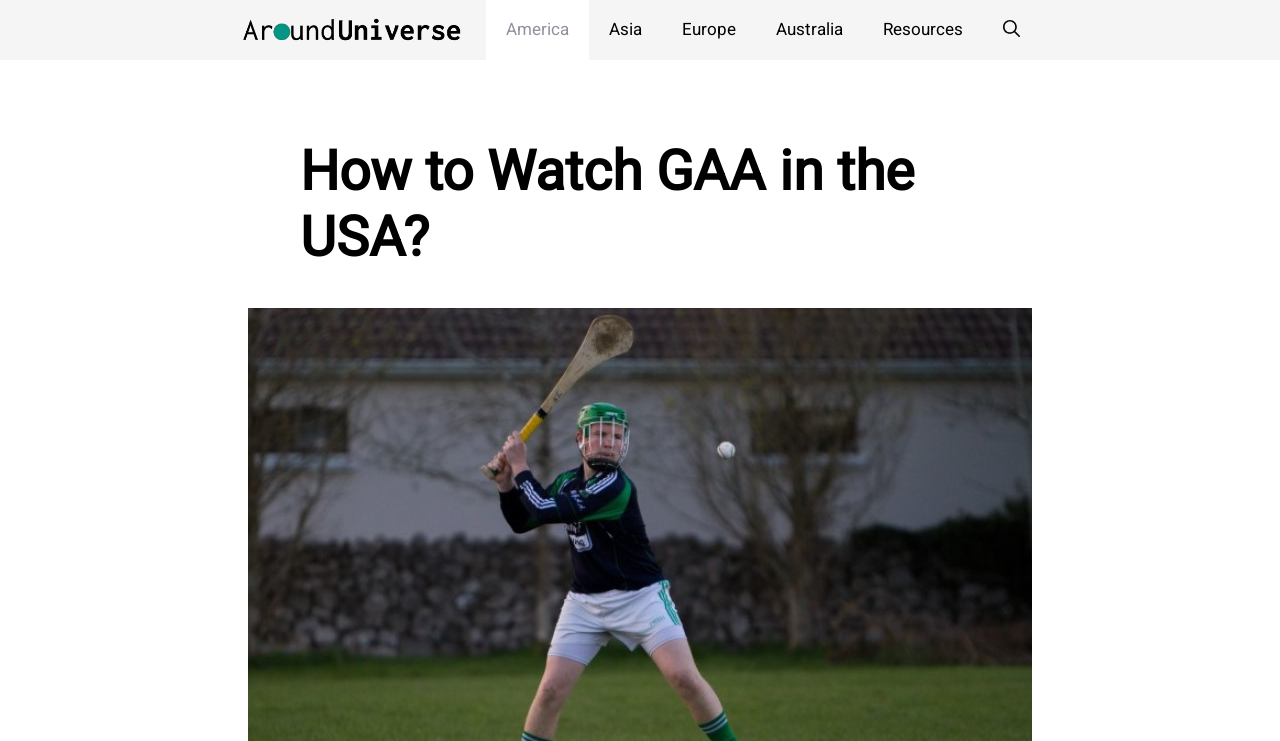Bounding box coordinates should be in the format (top-left x, top-left y, bottom-right x, bottom-right y) and all values should be floating point numbers between 0 and 1. Determine the bounding box coordinate for the UI element described as: Resources

[0.674, 0.0, 0.768, 0.081]